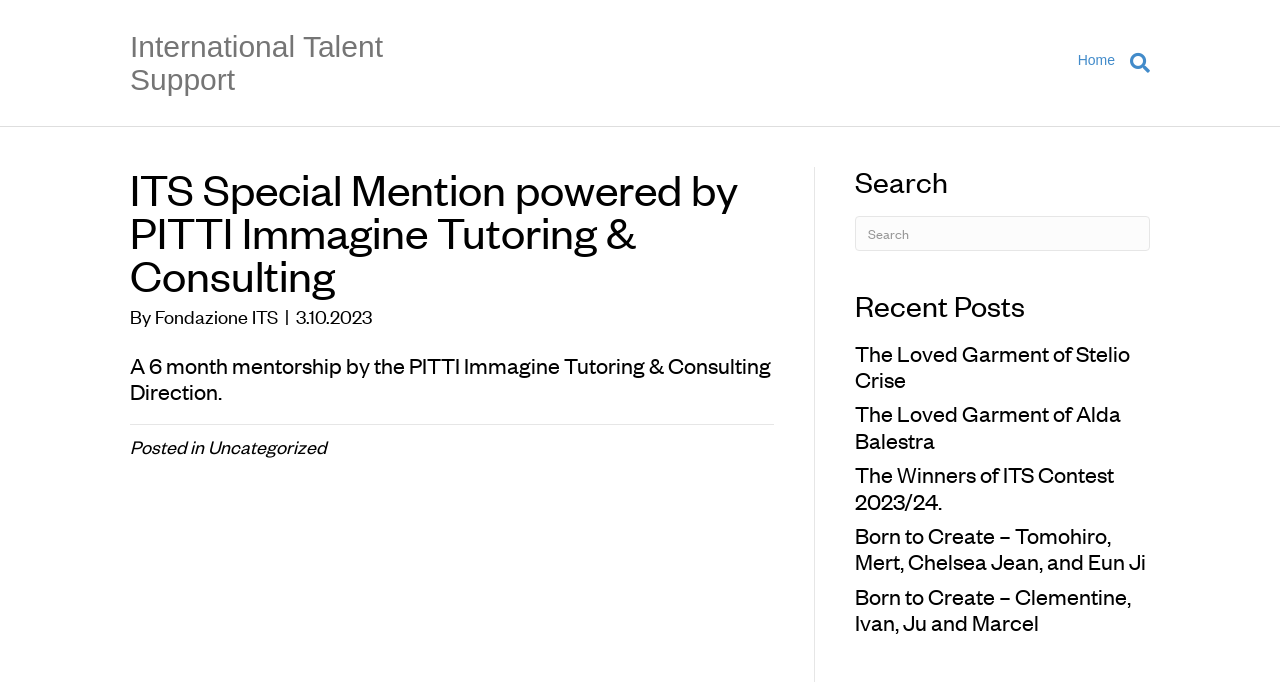Determine the bounding box coordinates for the HTML element described here: "Fondazione ITS".

[0.121, 0.444, 0.217, 0.48]